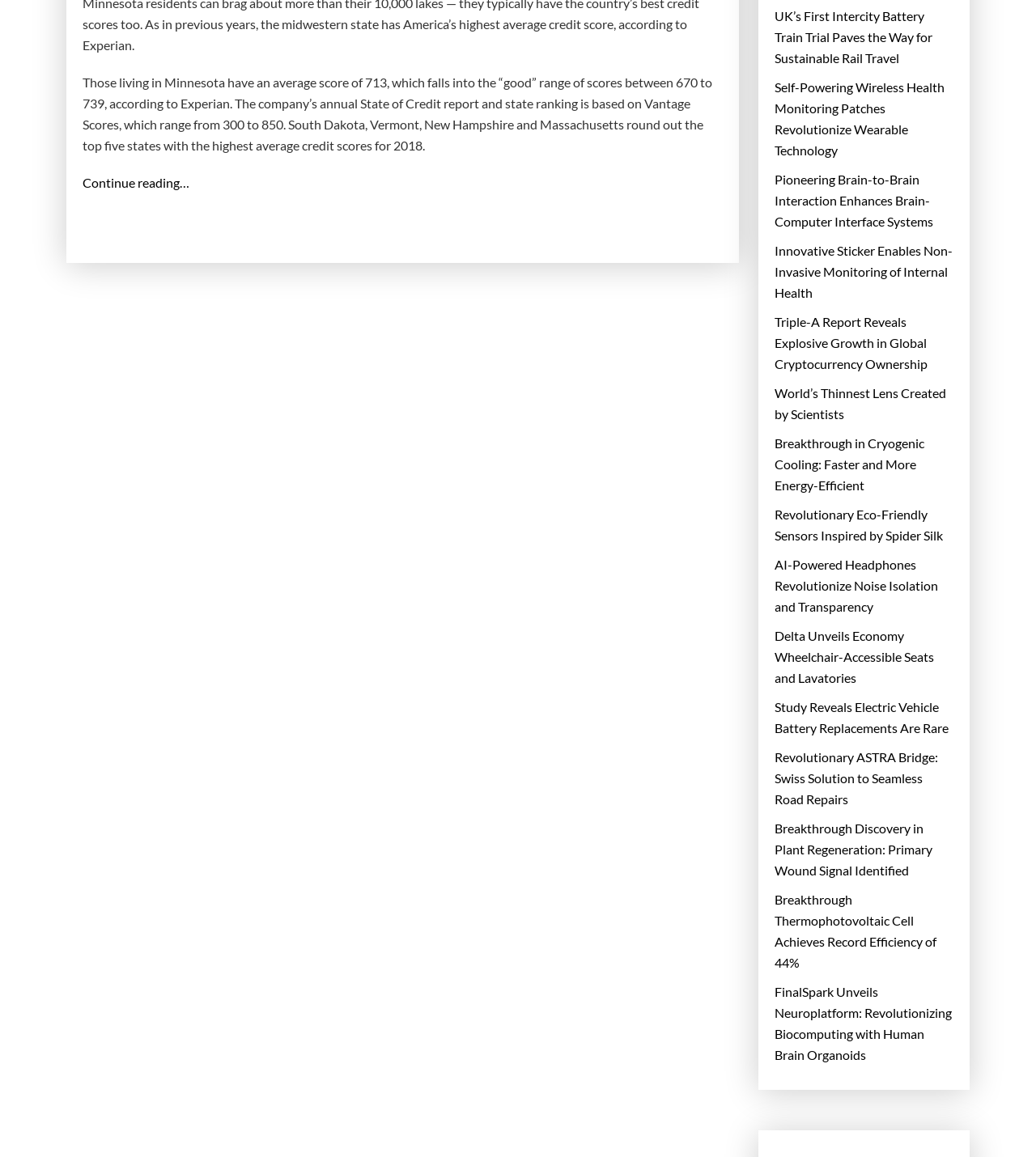Please identify the bounding box coordinates of the element that needs to be clicked to perform the following instruction: "Learn about the UK's first intercity battery train trial".

[0.748, 0.005, 0.92, 0.059]